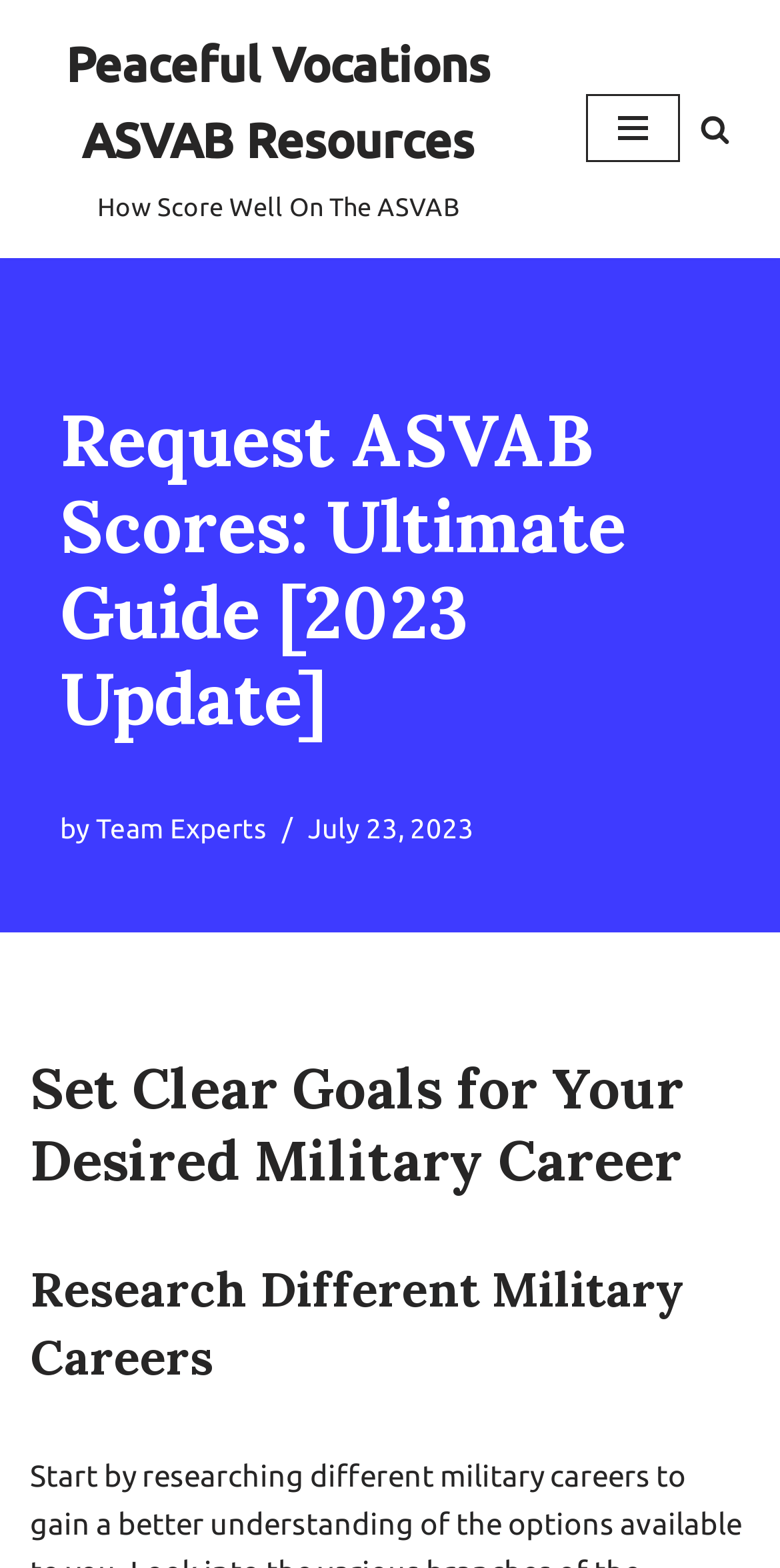Can you find the bounding box coordinates for the UI element given this description: "Team Experts"? Provide the coordinates as four float numbers between 0 and 1: [left, top, right, bottom].

[0.123, 0.517, 0.341, 0.538]